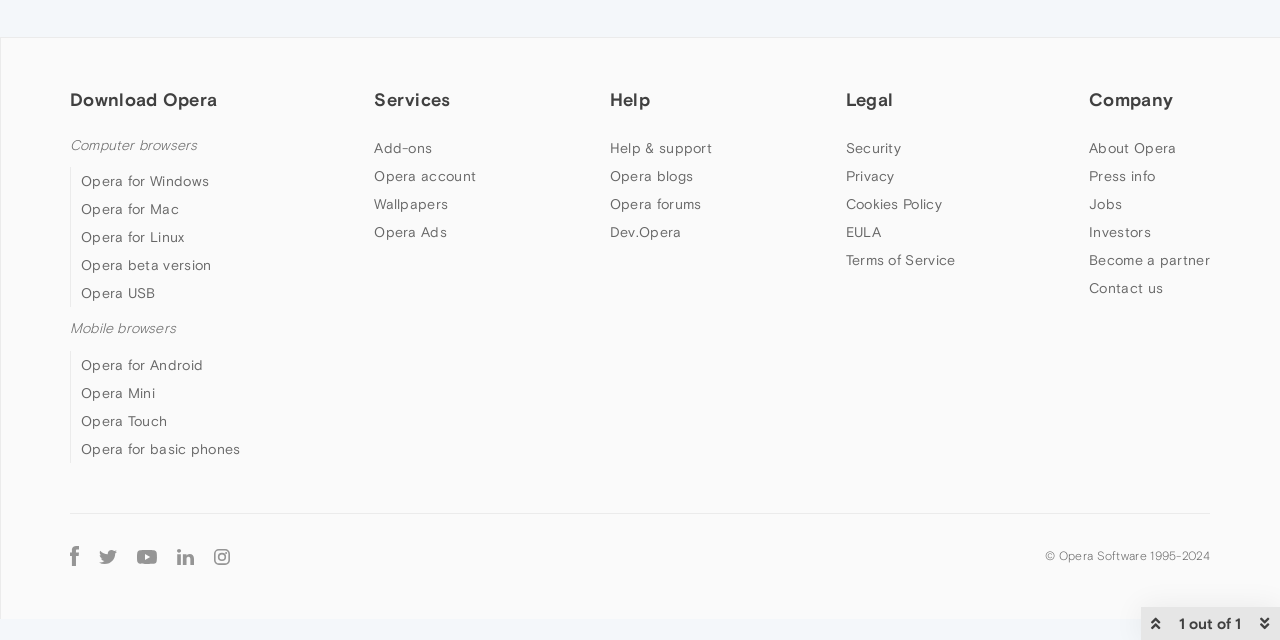Determine the bounding box of the UI element mentioned here: "Computer browsers". The coordinates must be in the format [left, top, right, bottom] with values ranging from 0 to 1.

[0.055, 0.214, 0.154, 0.24]